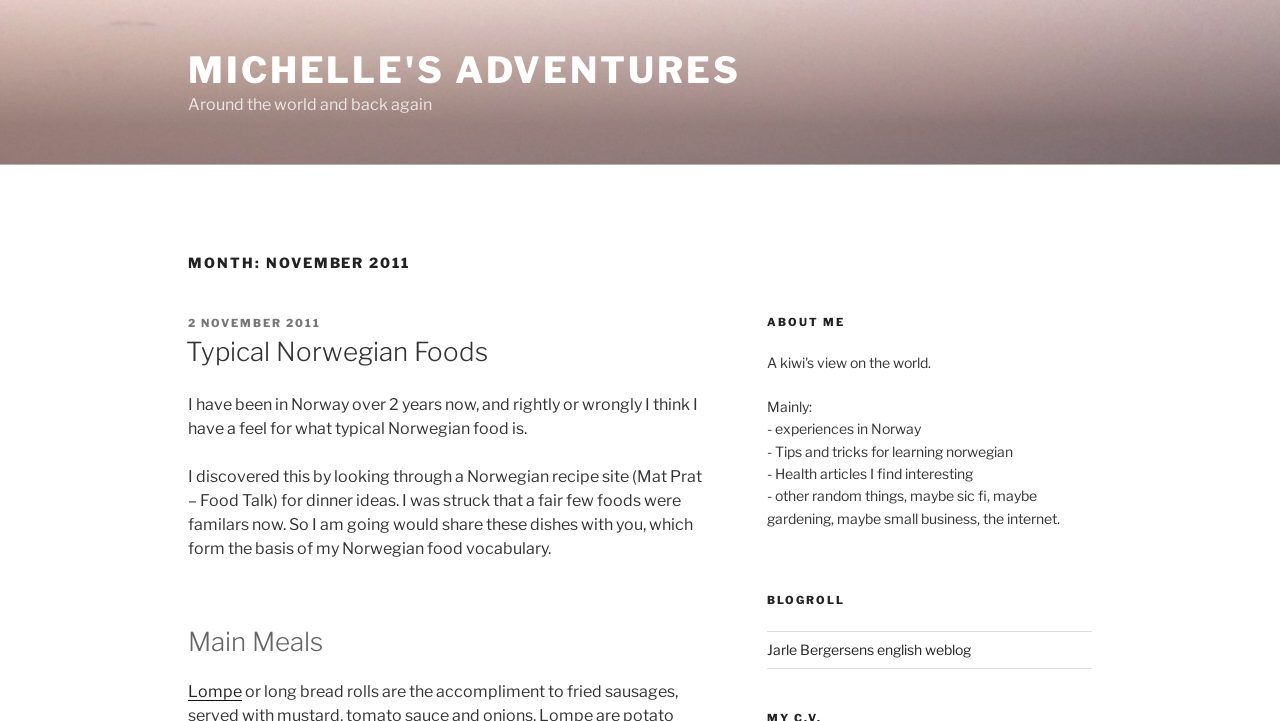Could you please study the image and provide a detailed answer to the question:
What is the author's experience in Norway?

The author's experience in Norway can be found in the text 'I have been in Norway over 2 years now, and rightly or wrongly I think I have a feel for what typical Norwegian food is.' This indicates that the author has been living in Norway for more than 2 years.